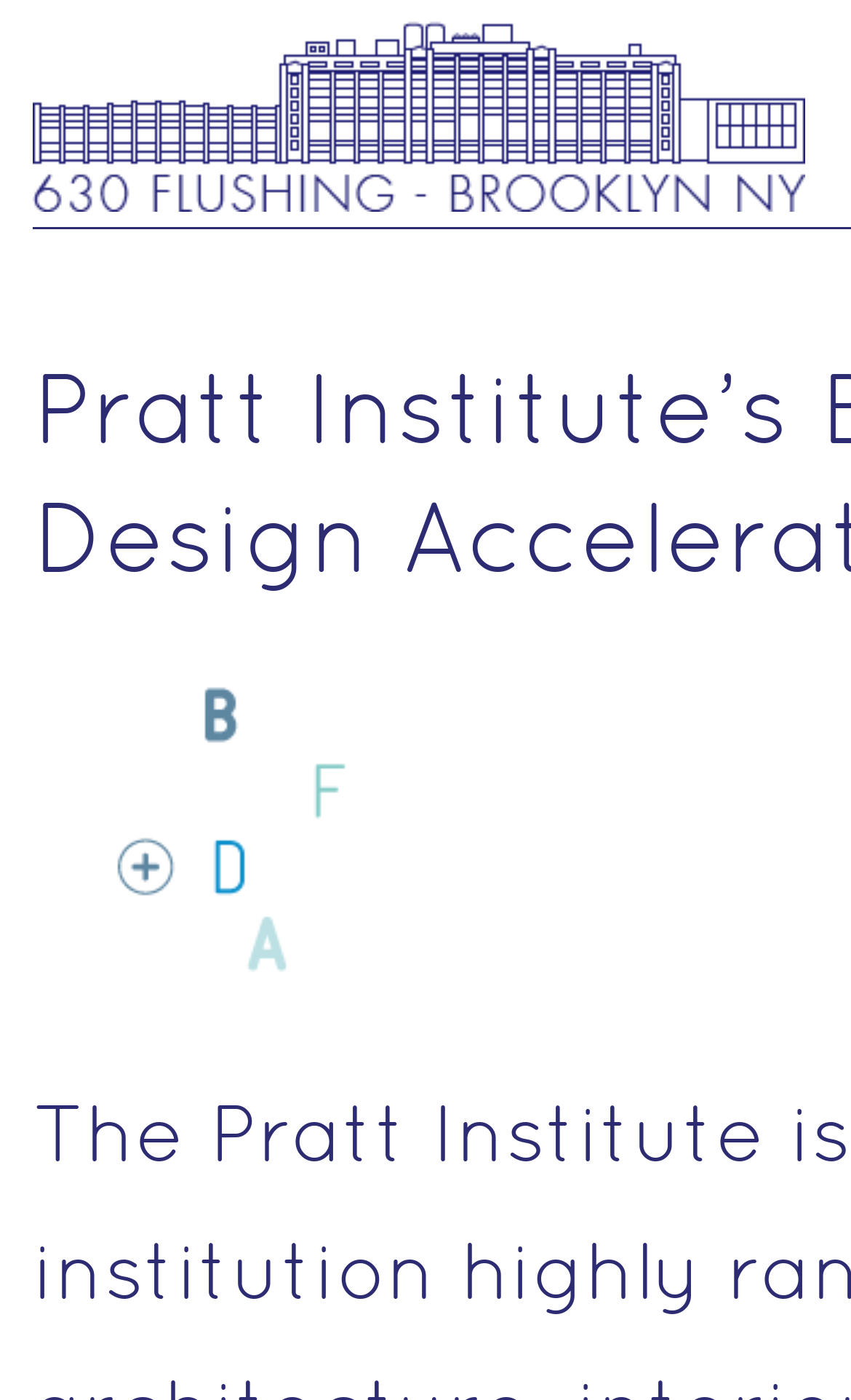Please find the bounding box coordinates (top-left x, top-left y, bottom-right x, bottom-right y) in the screenshot for the UI element described as follows: 630 Flushing Ave.

[0.038, 0.0, 0.946, 0.164]